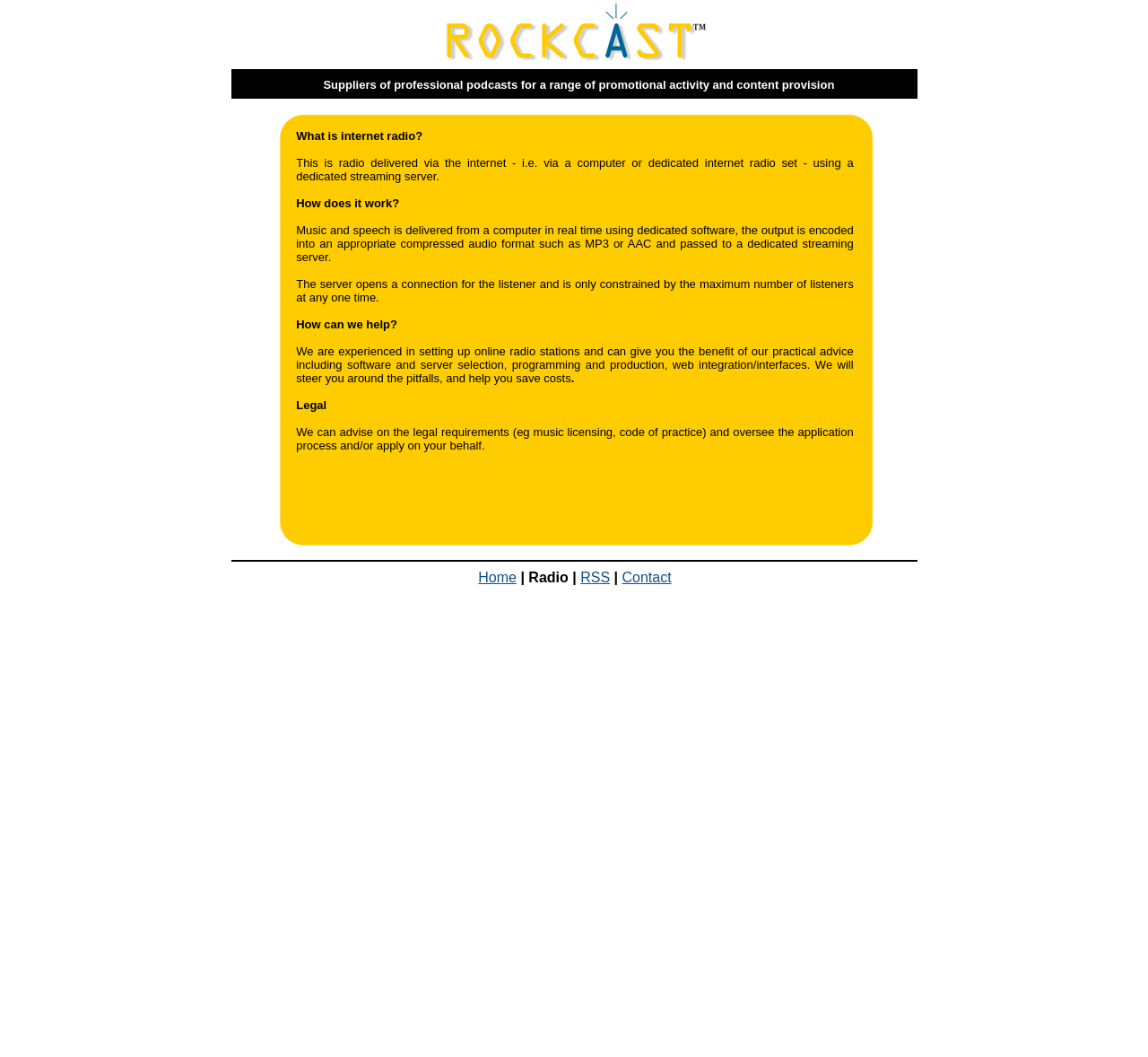Provide a thorough and detailed response to the question by examining the image: 
What is the purpose of the legal section?

The purpose of the legal section can be understood from the text, which states that RockCast can advise on the legal requirements, such as music licensing and code of practice, and oversee the application process and/or apply on behalf of the client.